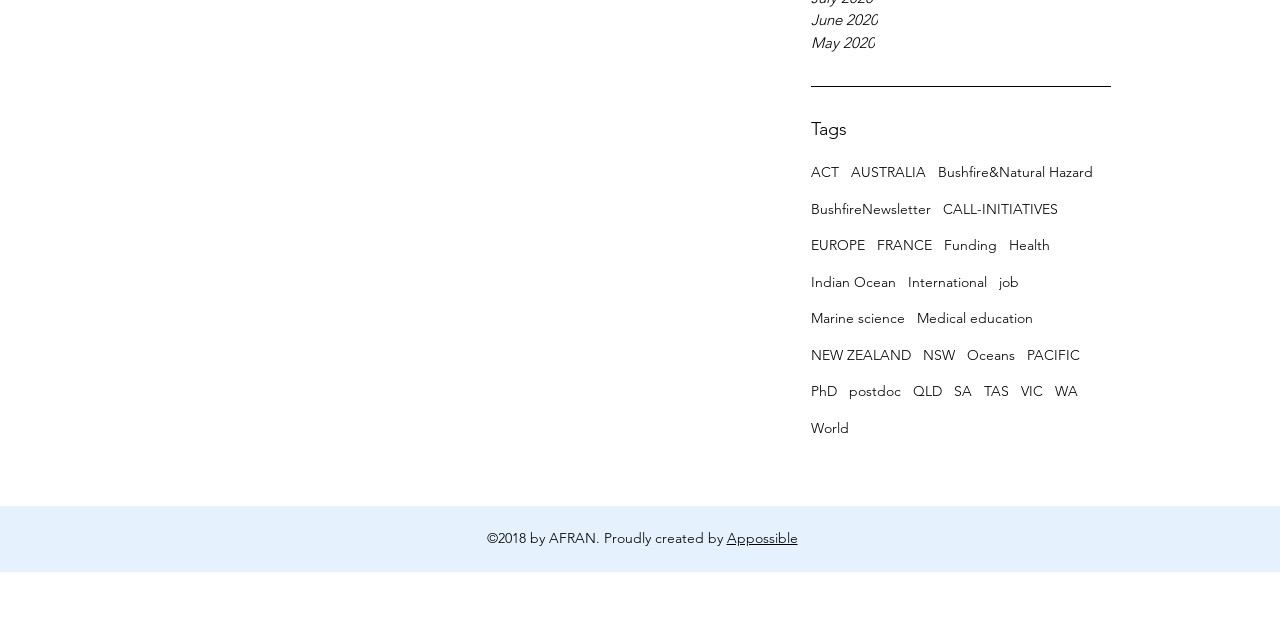What is the copyright year of AFRAN?
Carefully analyze the image and provide a thorough answer to the question.

The StaticText element '©2018 by AFRAN. Proudly created by' suggests that the copyright year of AFRAN is 2018.